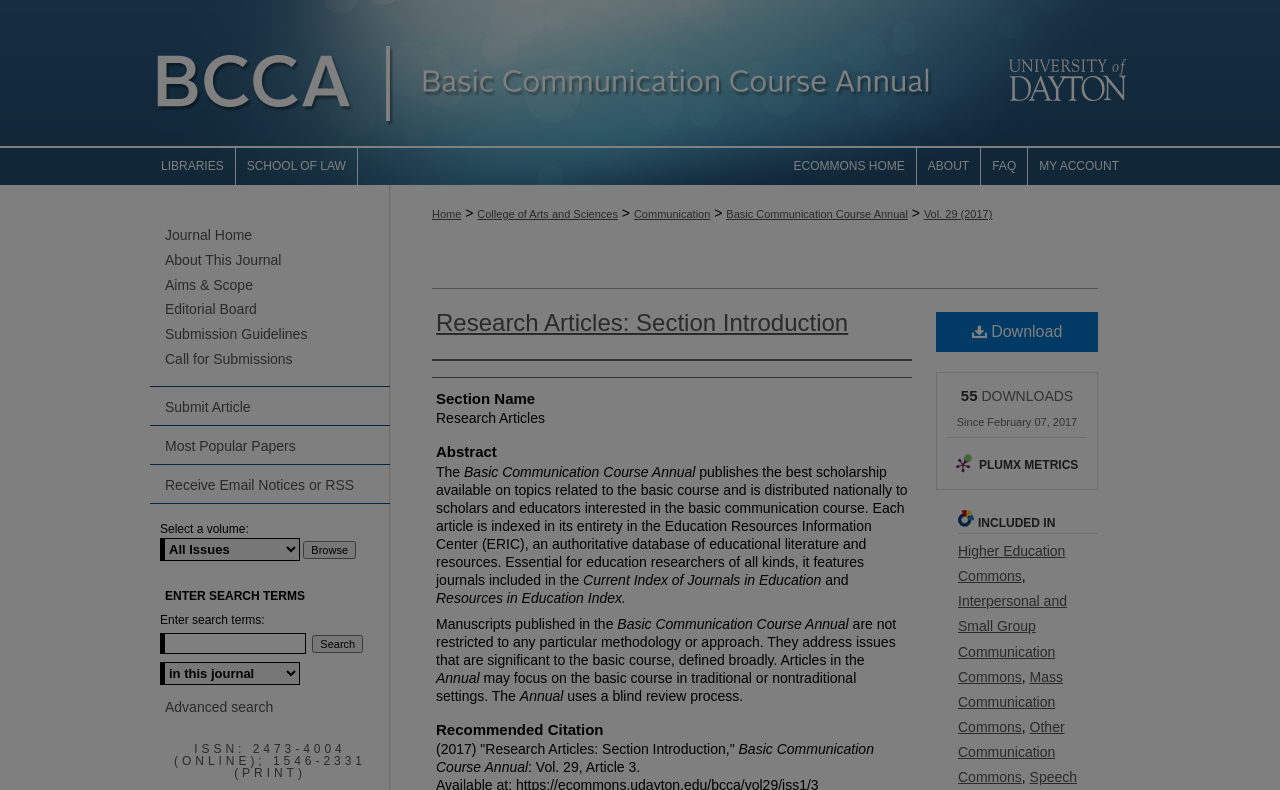Determine the bounding box coordinates for the area that needs to be clicked to fulfill this task: "Follow the company 'South32'". The coordinates must be given as four float numbers between 0 and 1, i.e., [left, top, right, bottom].

None